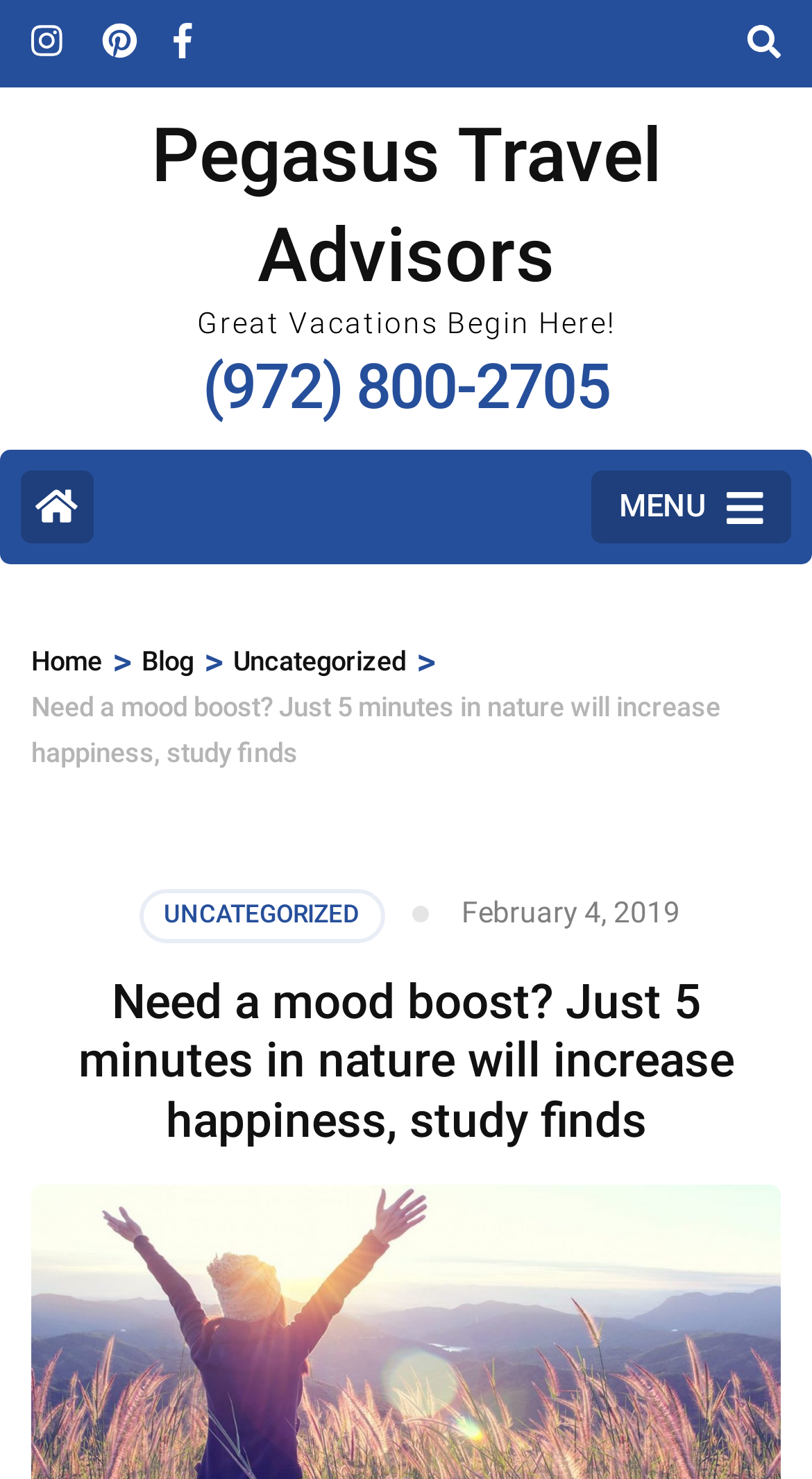Please find the bounding box coordinates of the section that needs to be clicked to achieve this instruction: "Open Instagram".

[0.038, 0.008, 0.074, 0.028]